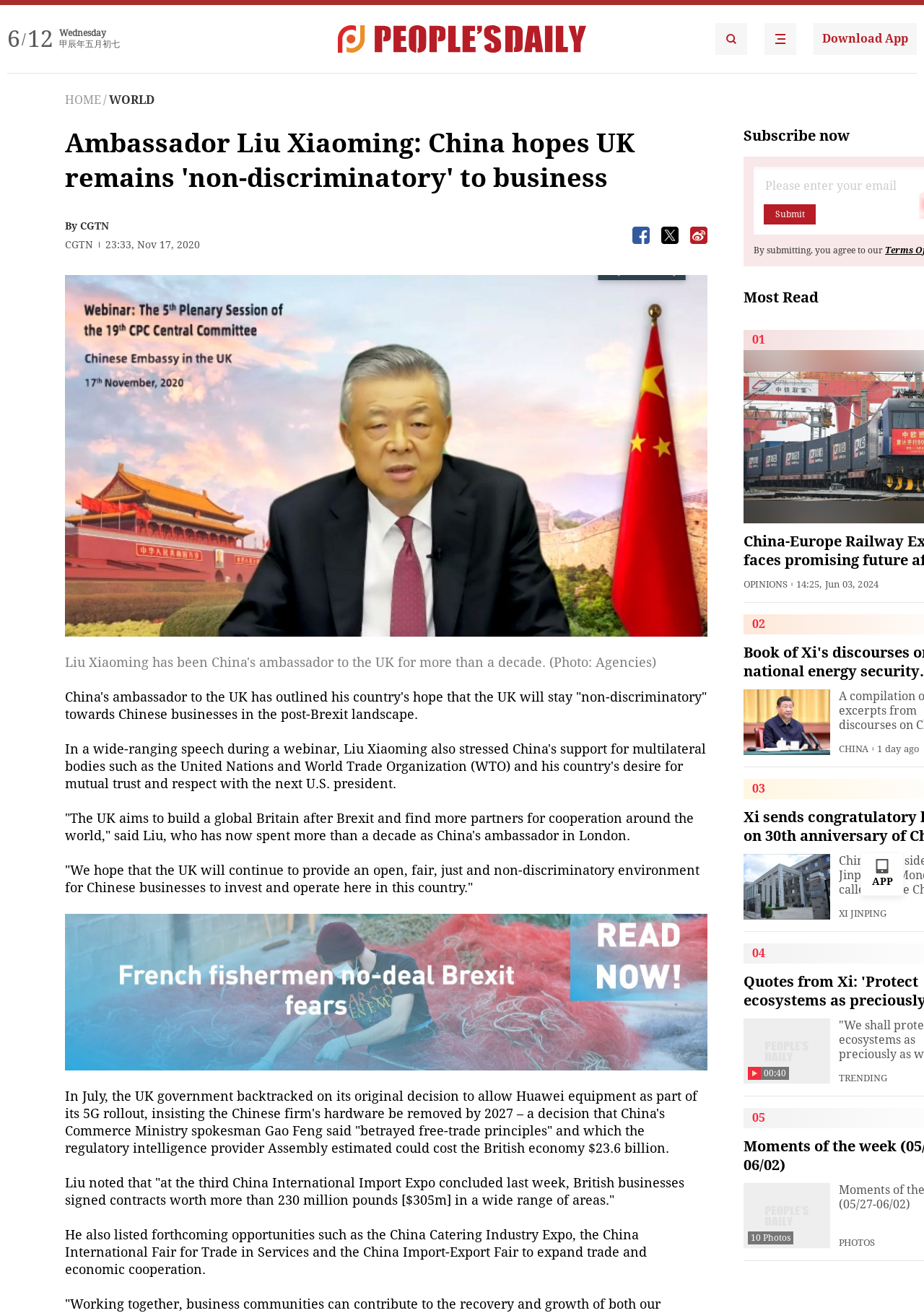From the webpage screenshot, identify the region described by alt="People's Daily English language App". Provide the bounding box coordinates as (top-left x, top-left y, bottom-right x, bottom-right y), with each value being a floating point number between 0 and 1.

[0.827, 0.018, 0.862, 0.042]